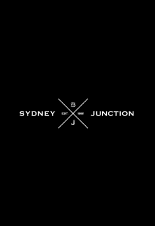Utilize the details in the image to give a detailed response to the question: What is the likely focus of the establishment?

The caption suggests that the establishment likely has a focus on hospitality or local services, possibly in a metropolitan area, based on the design and aesthetic of the logo.